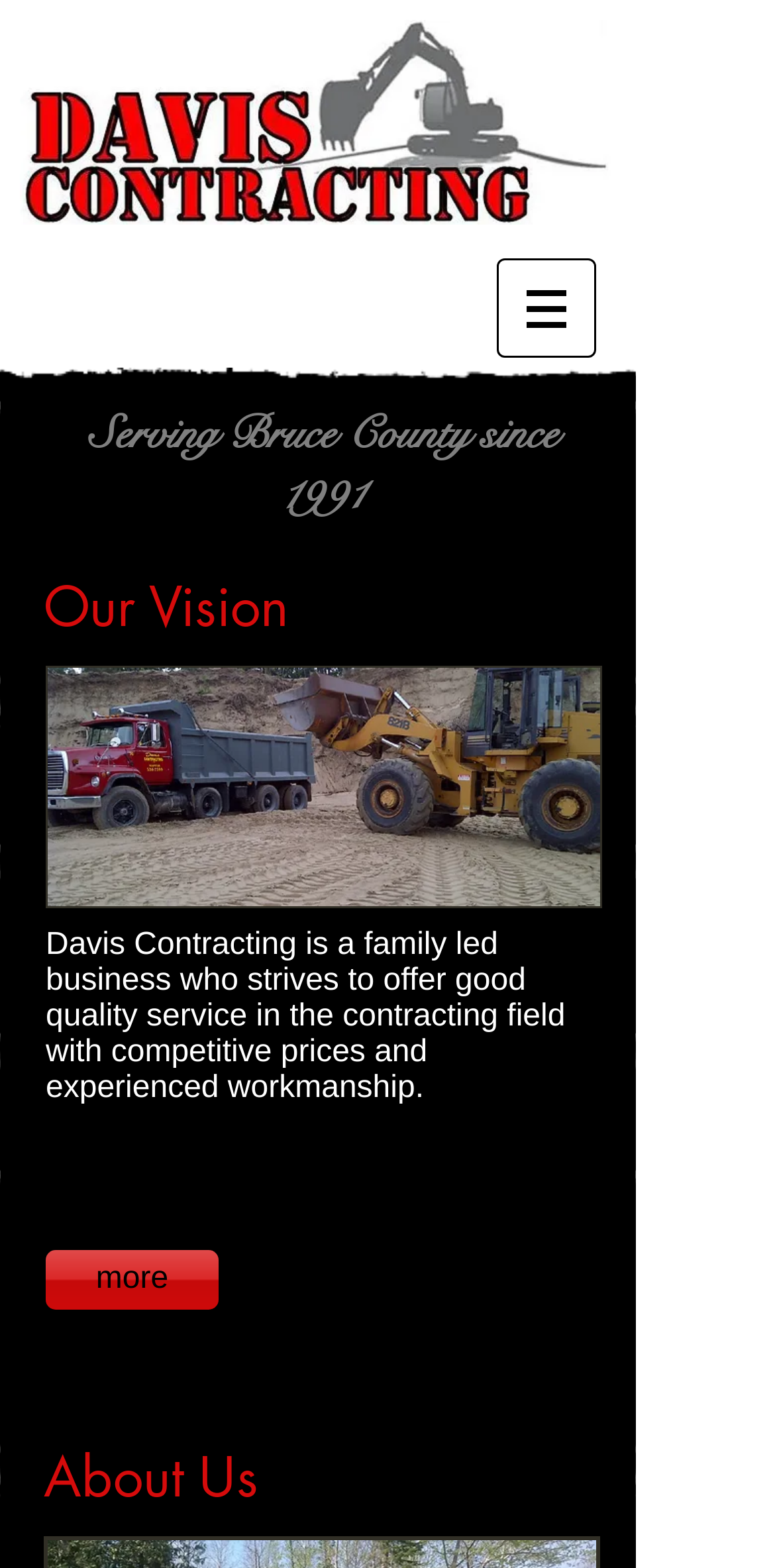Identify the bounding box coordinates for the UI element mentioned here: "more". Provide the coordinates as four float values between 0 and 1, i.e., [left, top, right, bottom].

[0.059, 0.797, 0.282, 0.835]